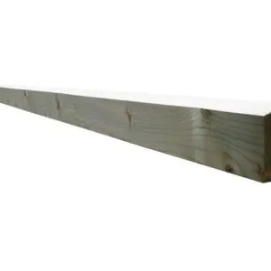What is the price of the fencing rail excluding VAT?
Refer to the image and give a detailed response to the question.

The price of the fencing rail excluding VAT can be found in the caption, which explicitly states that it is priced at £9.40 excluding VAT.